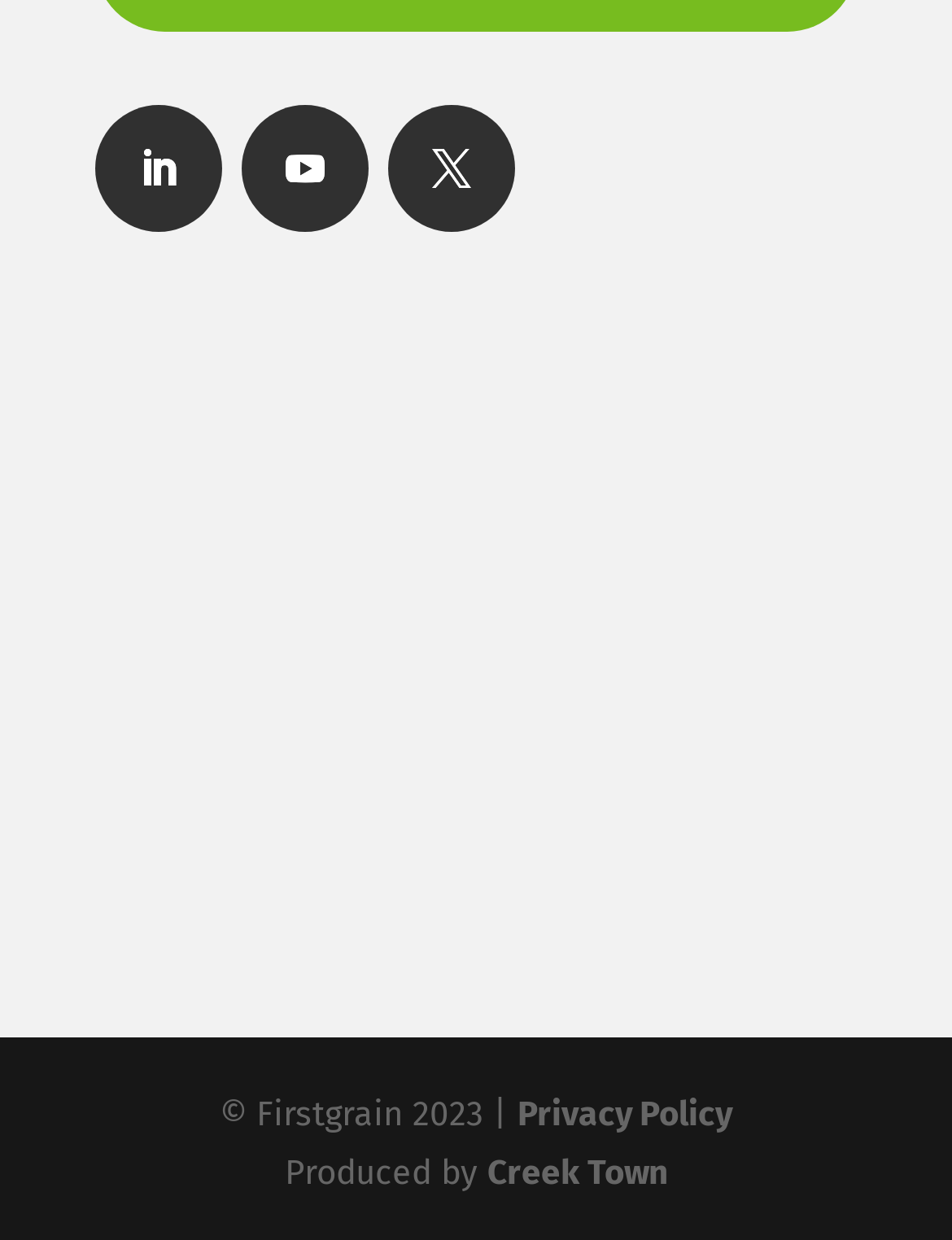What is the name of the company that produced the website?
Please provide an in-depth and detailed response to the question.

I found the name of the company by looking at the link element with the text 'Creek Town' which is located at the bottom of the page, next to the text 'Produced by'.